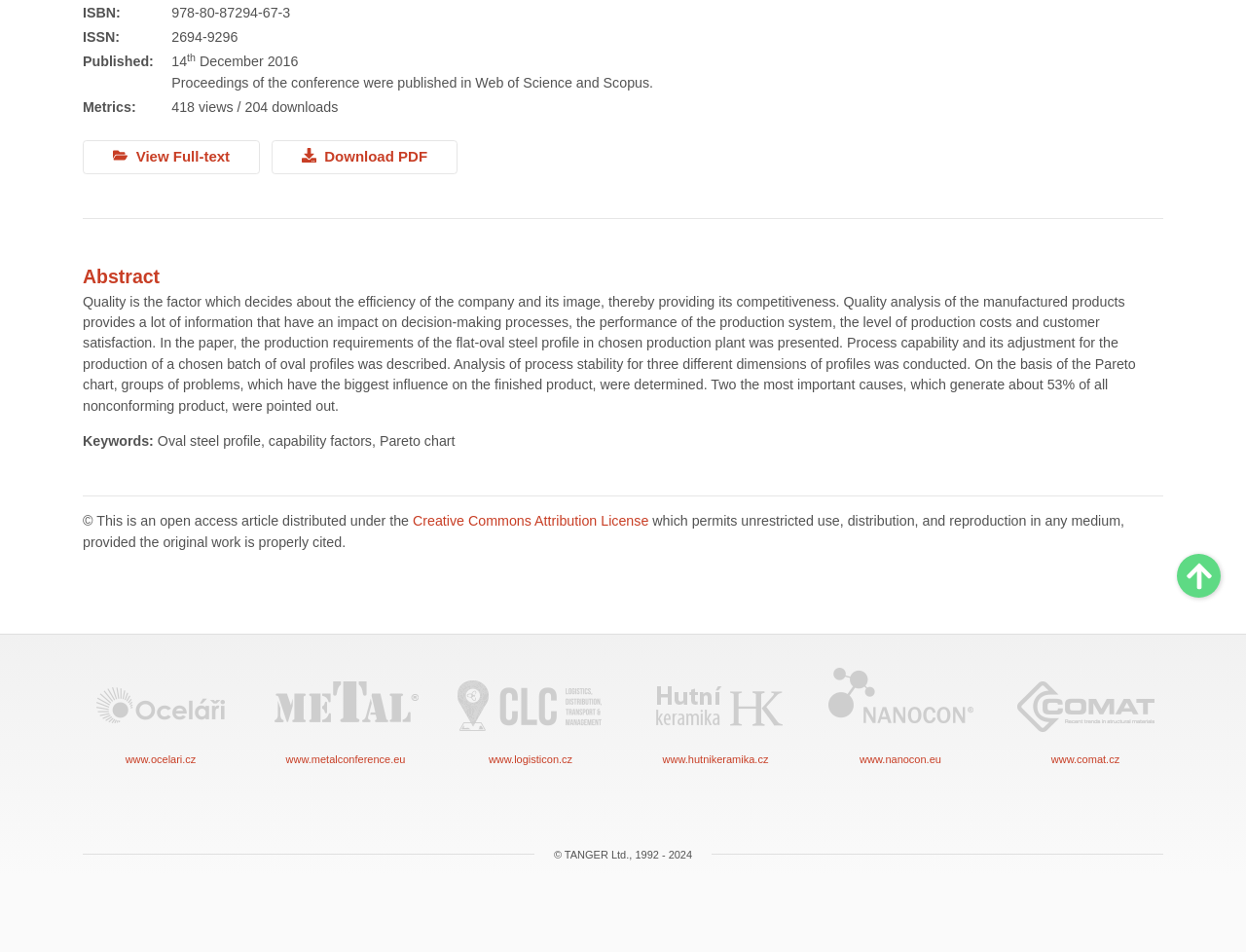Identify the bounding box coordinates for the UI element described by the following text: "Scroll to Top". Provide the coordinates as four float numbers between 0 and 1, in the format [left, top, right, bottom].

[0.945, 0.582, 0.98, 0.628]